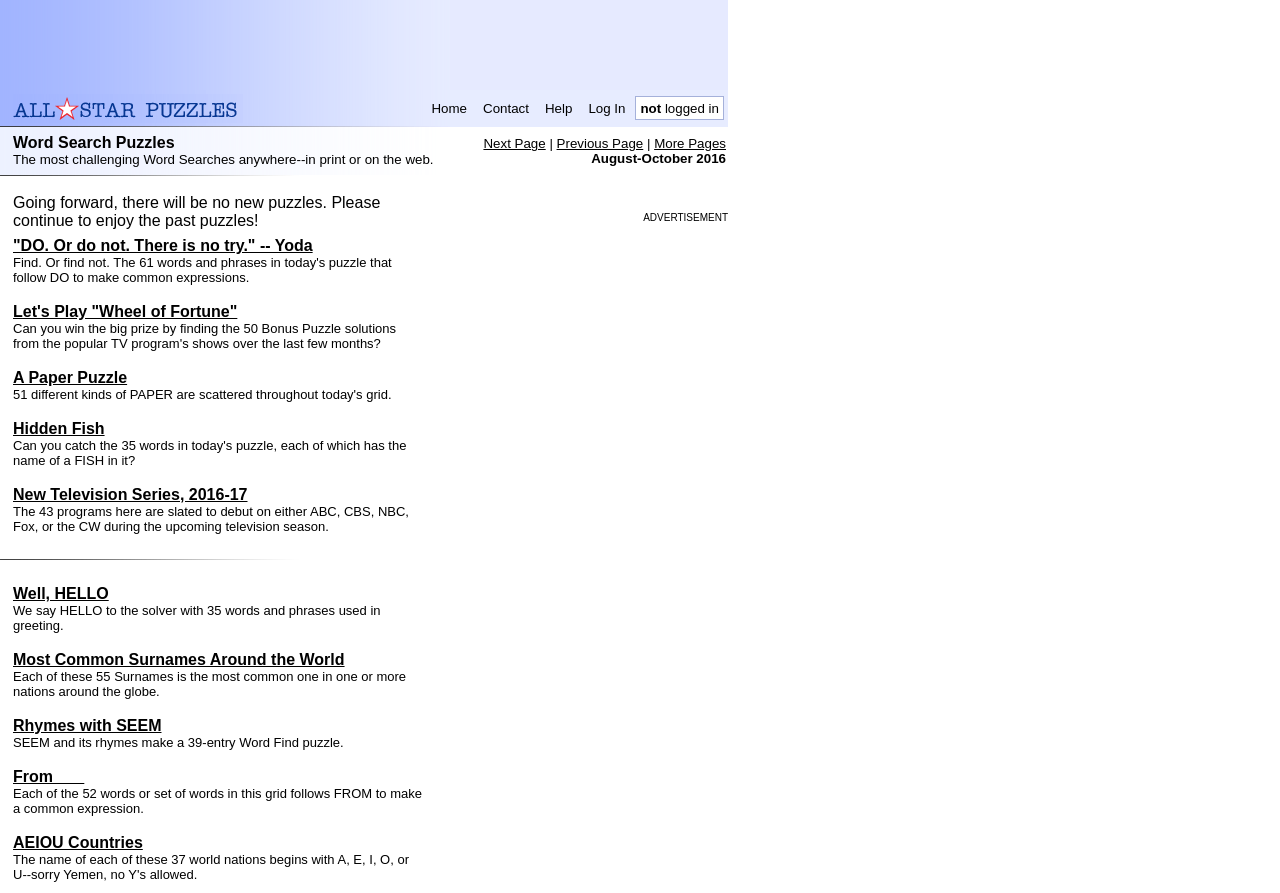Please determine the bounding box coordinates of the element's region to click for the following instruction: "Go to 'Home'".

[0.337, 0.113, 0.365, 0.129]